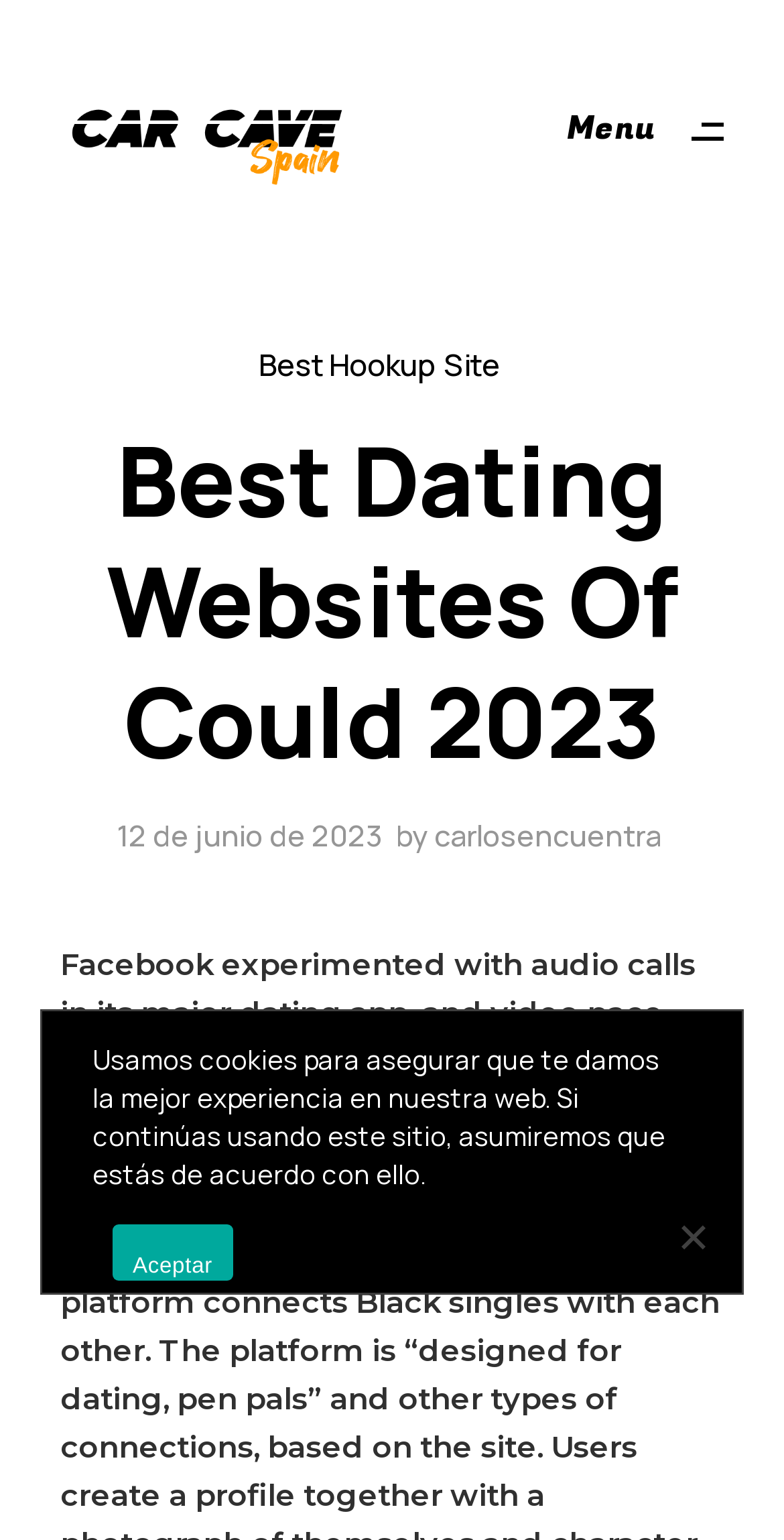Provide a brief response to the question using a single word or phrase: 
What is the purpose of the link 'Best Hookup Site'?

To navigate to a hookup site